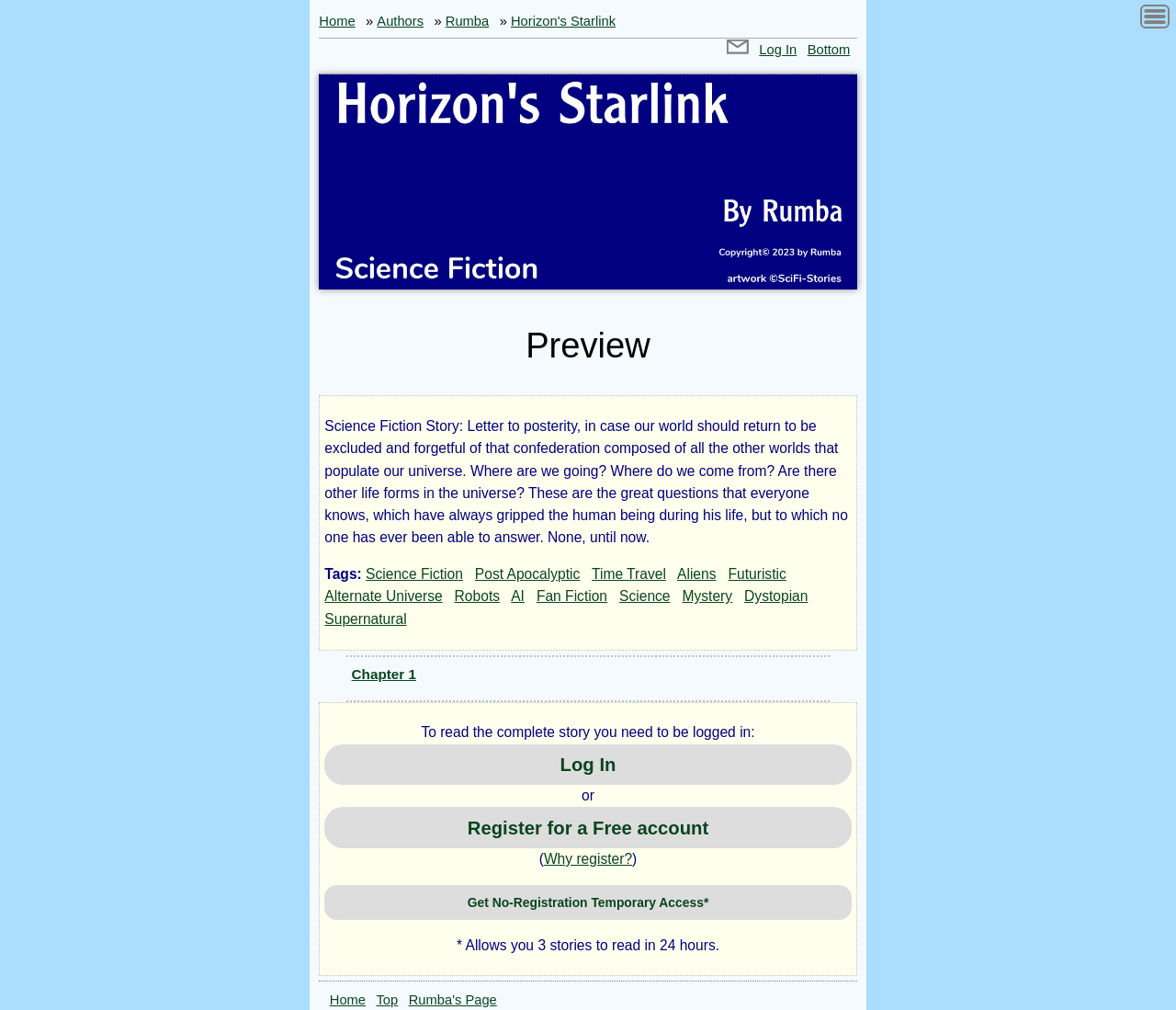Determine the bounding box coordinates of the region to click in order to accomplish the following instruction: "Go to home page". Provide the coordinates as four float numbers between 0 and 1, specifically [left, top, right, bottom].

[0.271, 0.01, 0.302, 0.032]